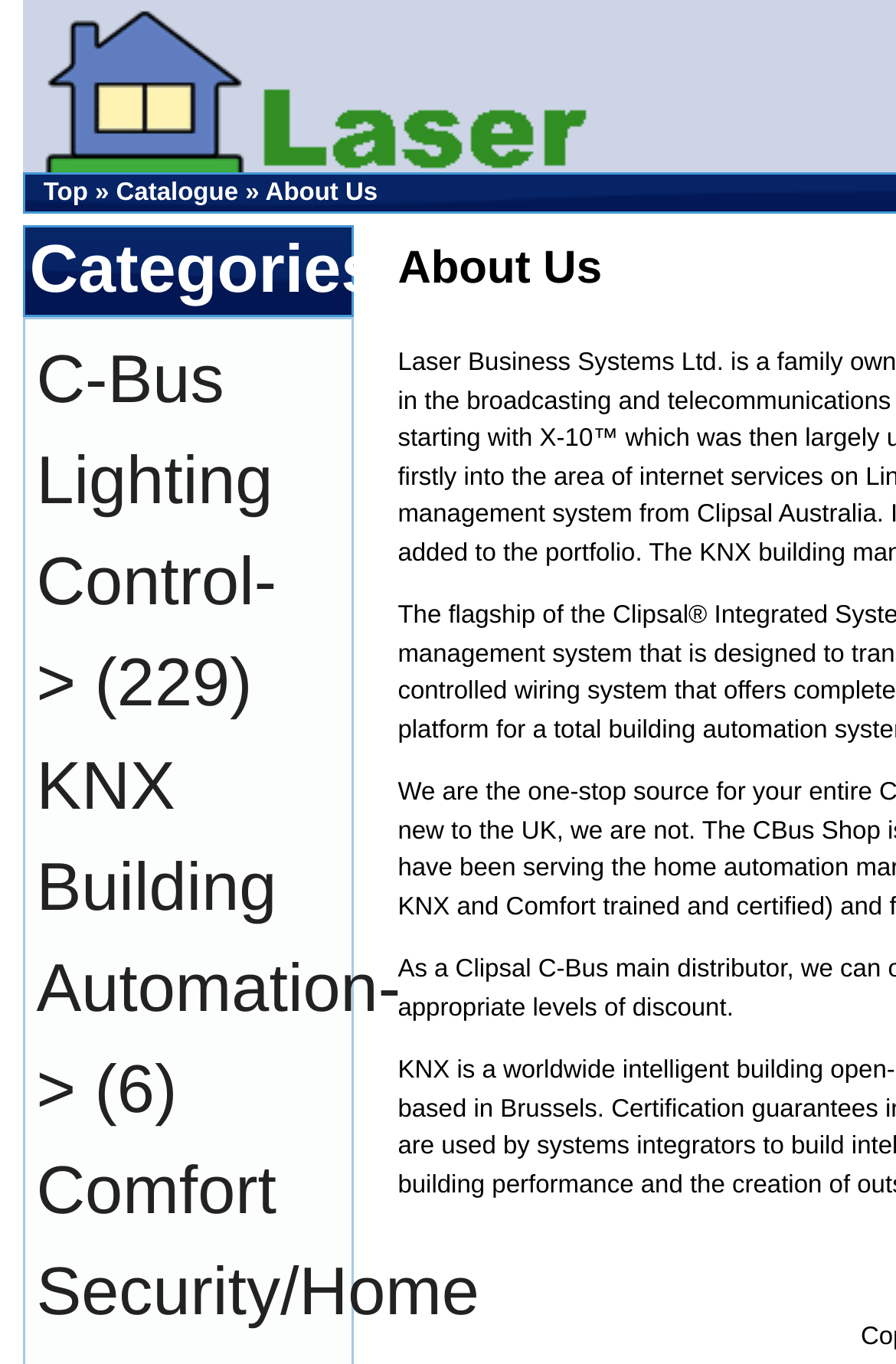What is the second navigation menu item? Look at the image and give a one-word or short phrase answer.

Catalogue